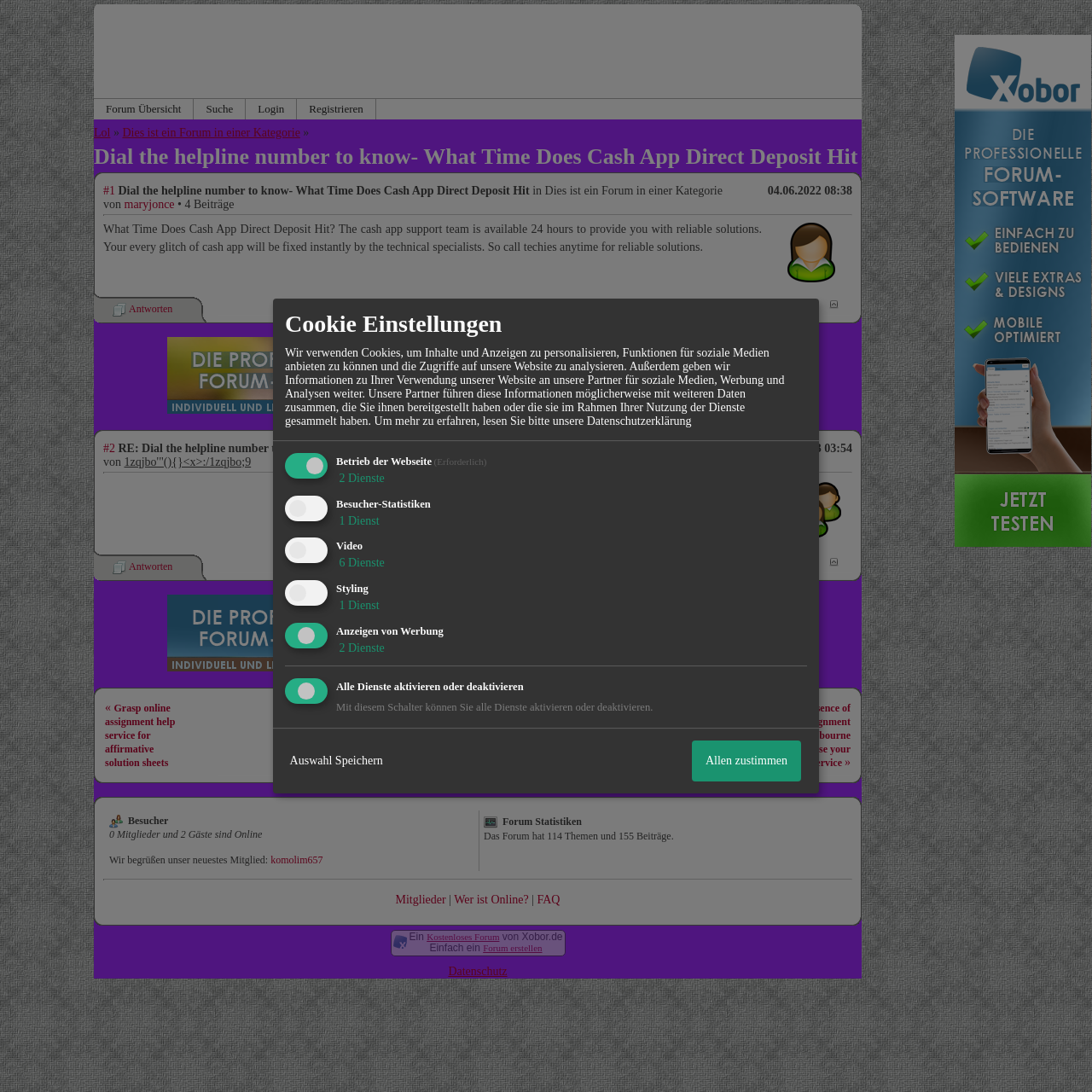Determine the bounding box coordinates of the clickable element to complete this instruction: "Click on the 'Login' link". Provide the coordinates in the format of four float numbers between 0 and 1, [left, top, right, bottom].

[0.225, 0.091, 0.271, 0.109]